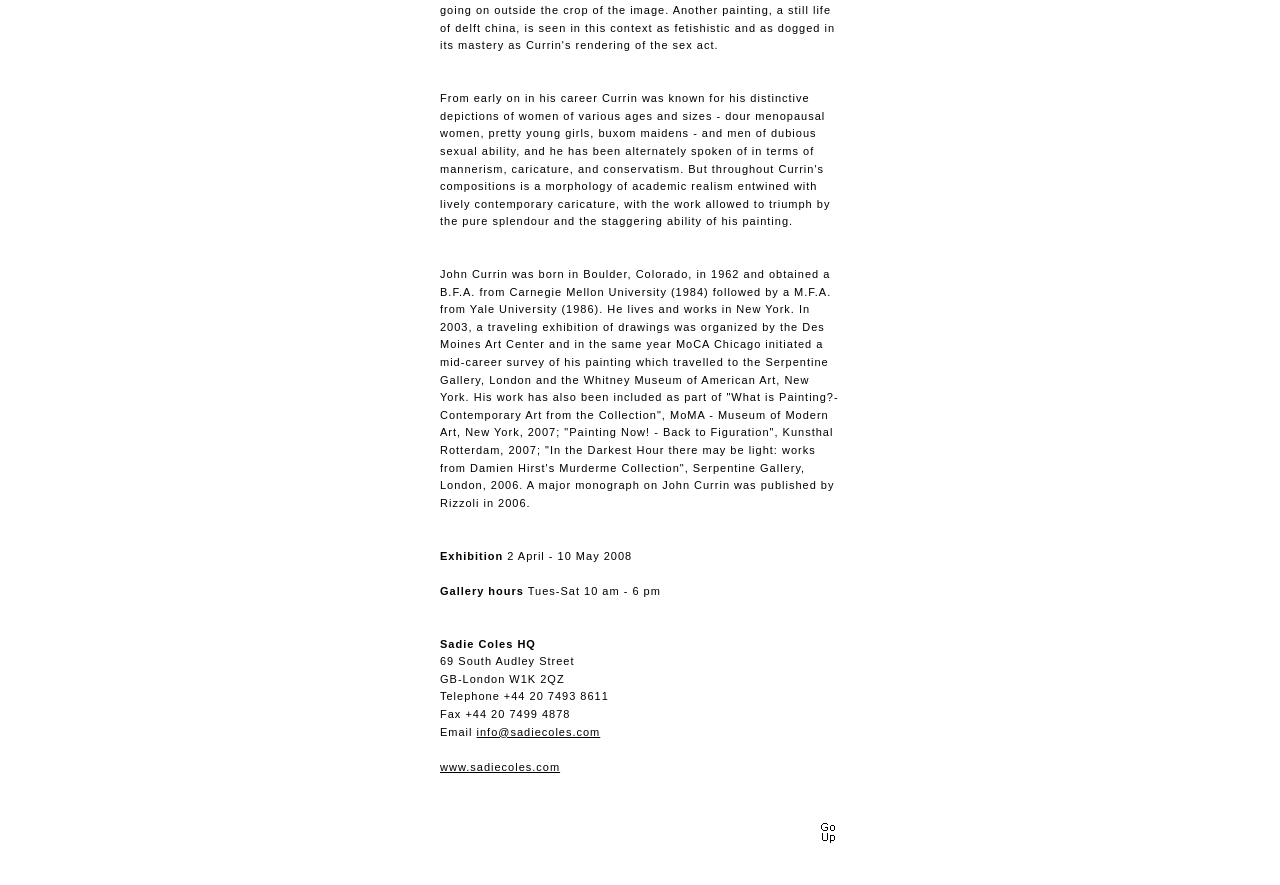Who is the artist described on this webpage?
Deliver a detailed and extensive answer to the question.

The webpage provides a biography of an artist, mentioning their birthplace, education, and exhibitions. The text 'John Currin was born in Boulder, Colorado, in 1962...' suggests that John Currin is the artist being described.